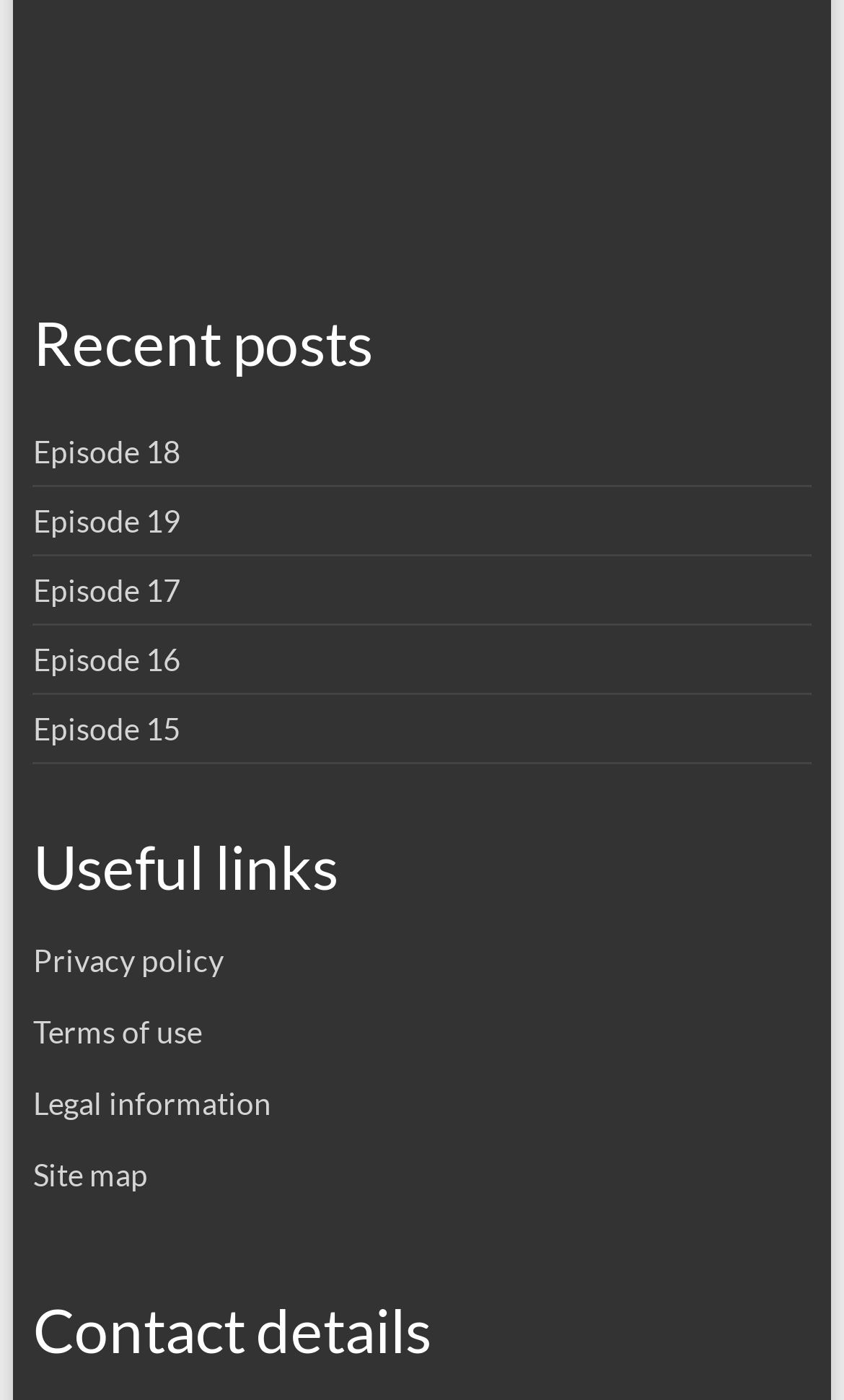What is the last link in the 'Useful links' section?
Based on the image, please offer an in-depth response to the question.

The last link in the 'Useful links' section is 'Site map', which is located at the bottom of the section. This link is likely to provide a map of the website's structure and content.